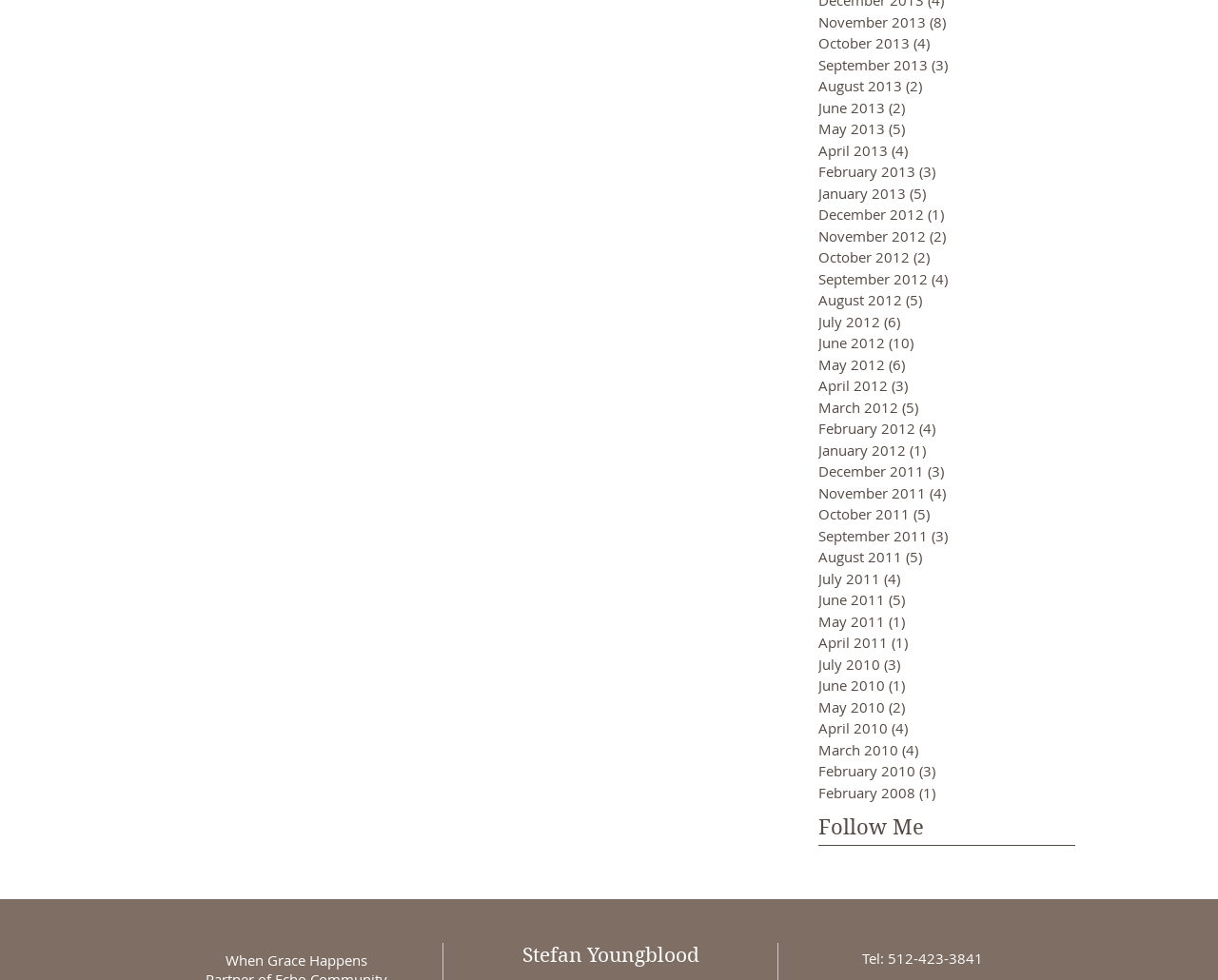Using the elements shown in the image, answer the question comprehensively: What is the name of the author?

I looked for a heading or a link that indicates the author's name and found it in the element 'Stefan Youngblood' which is a heading.